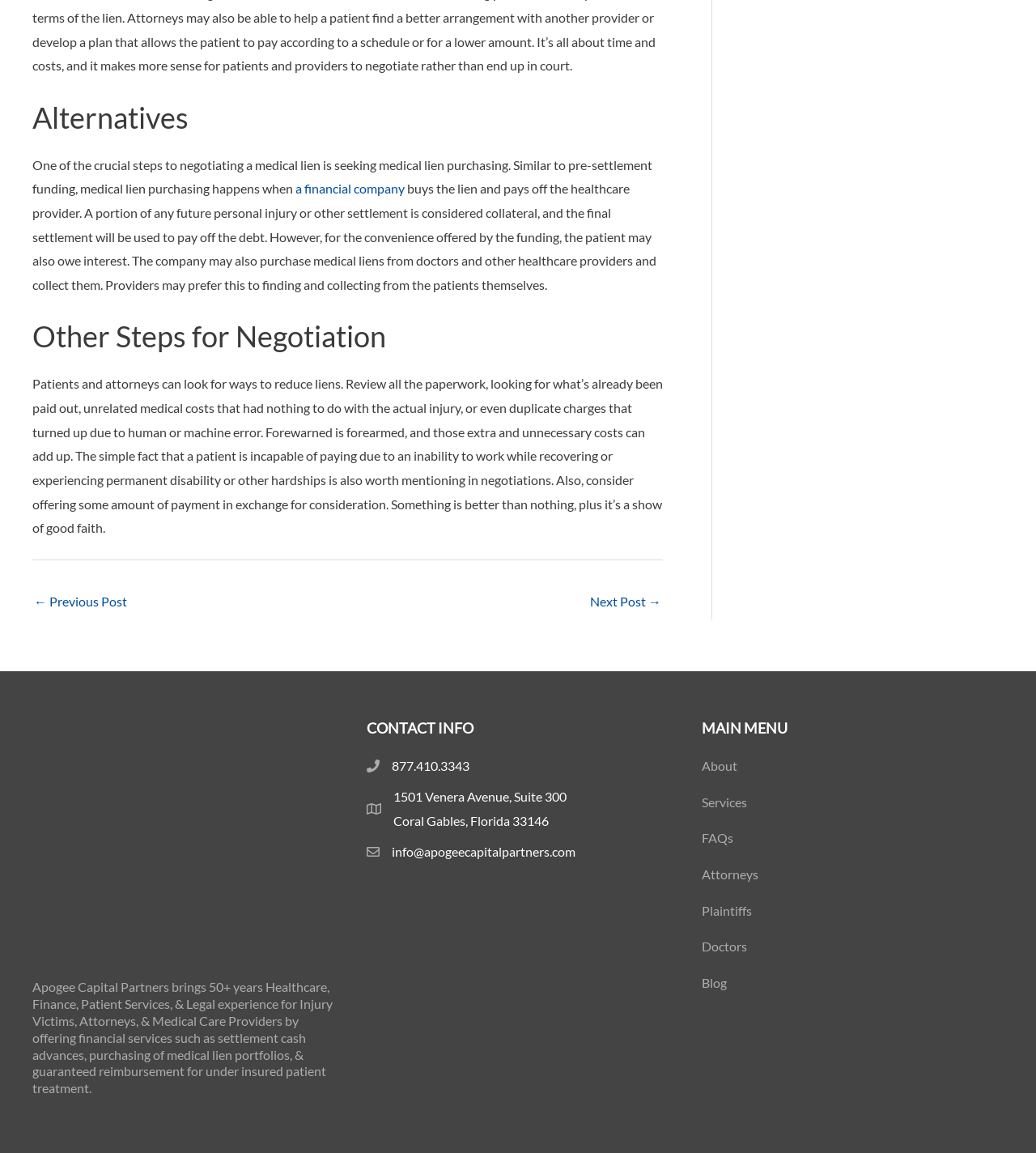Please mark the clickable region by giving the bounding box coordinates needed to complete this instruction: "Read the blog".

[0.677, 0.842, 0.969, 0.873]